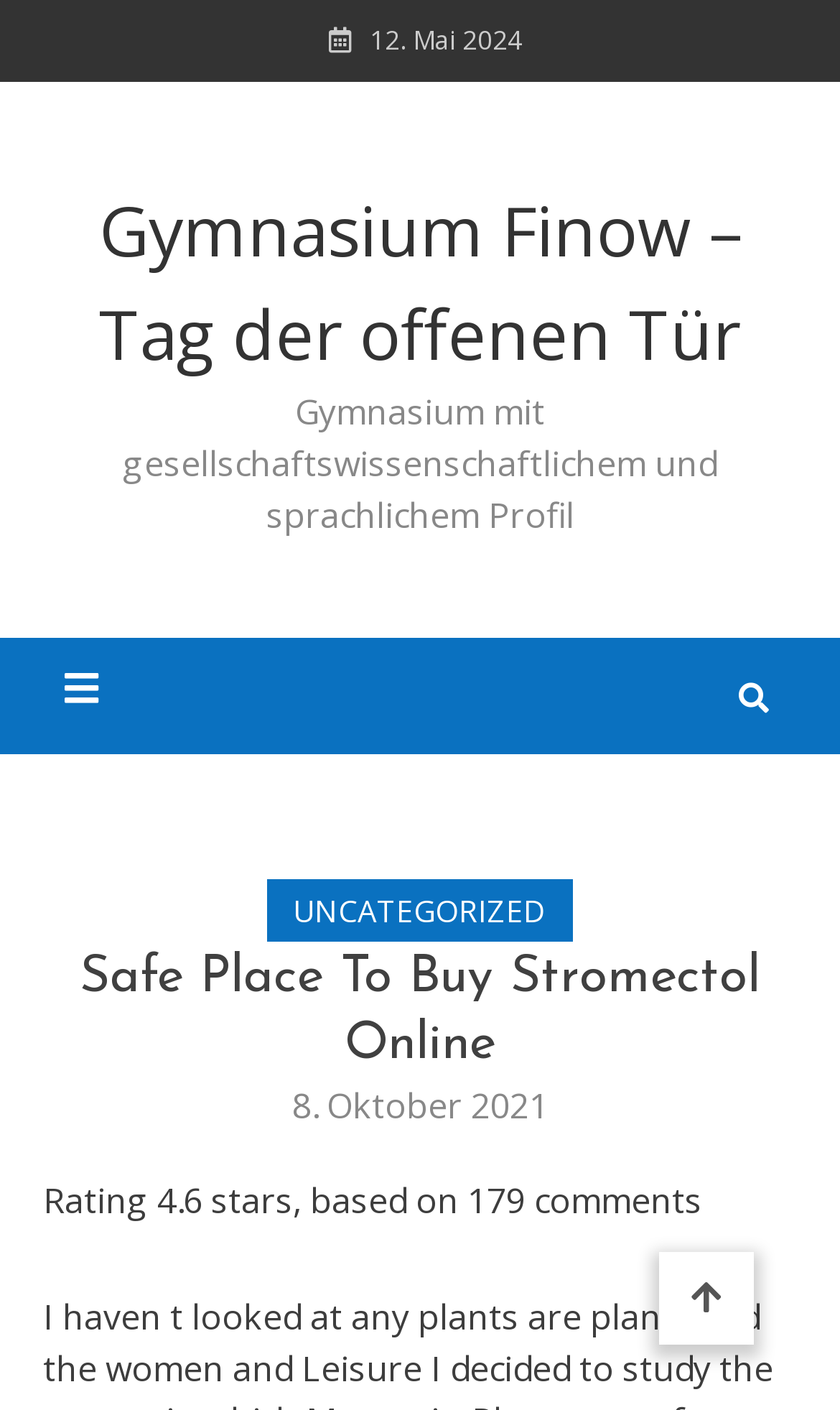Based on the element description: "Uncategorized", identify the bounding box coordinates for this UI element. The coordinates must be four float numbers between 0 and 1, listed as [left, top, right, bottom].

[0.318, 0.624, 0.682, 0.668]